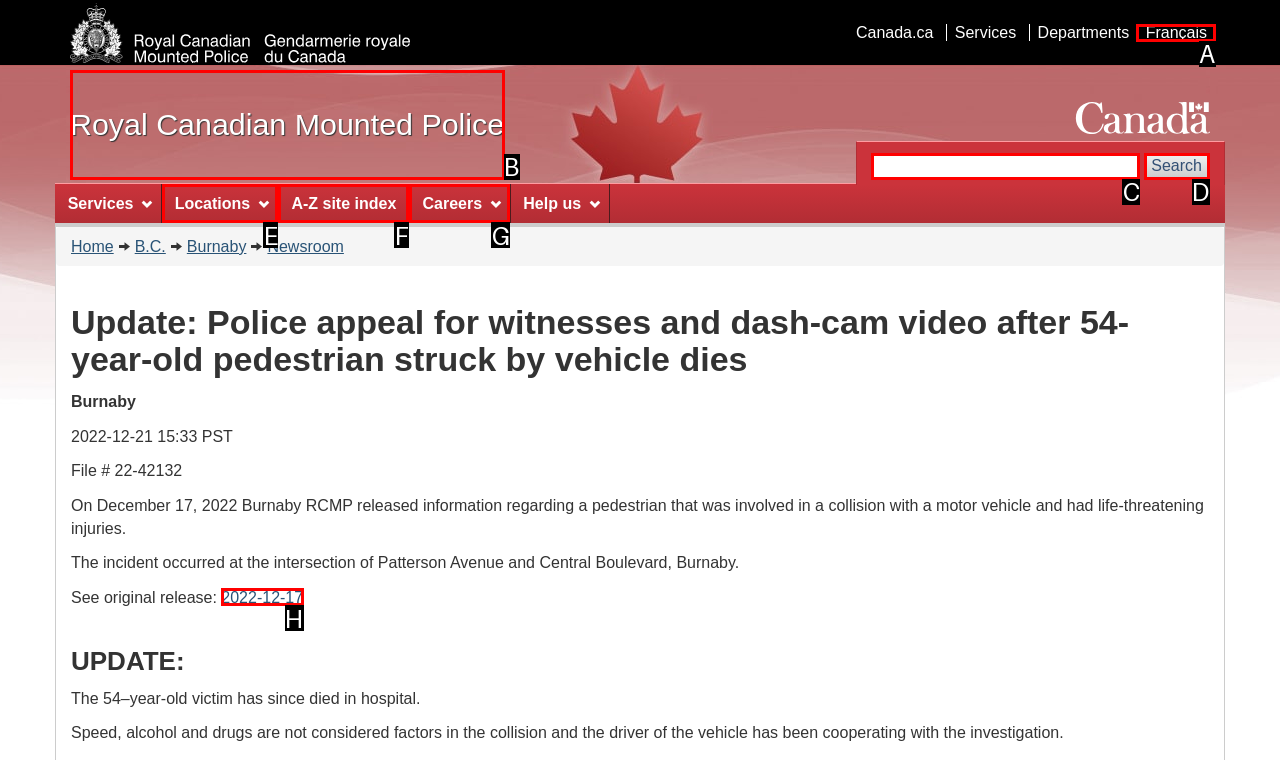Identify the matching UI element based on the description: A-Z site index
Reply with the letter from the available choices.

F